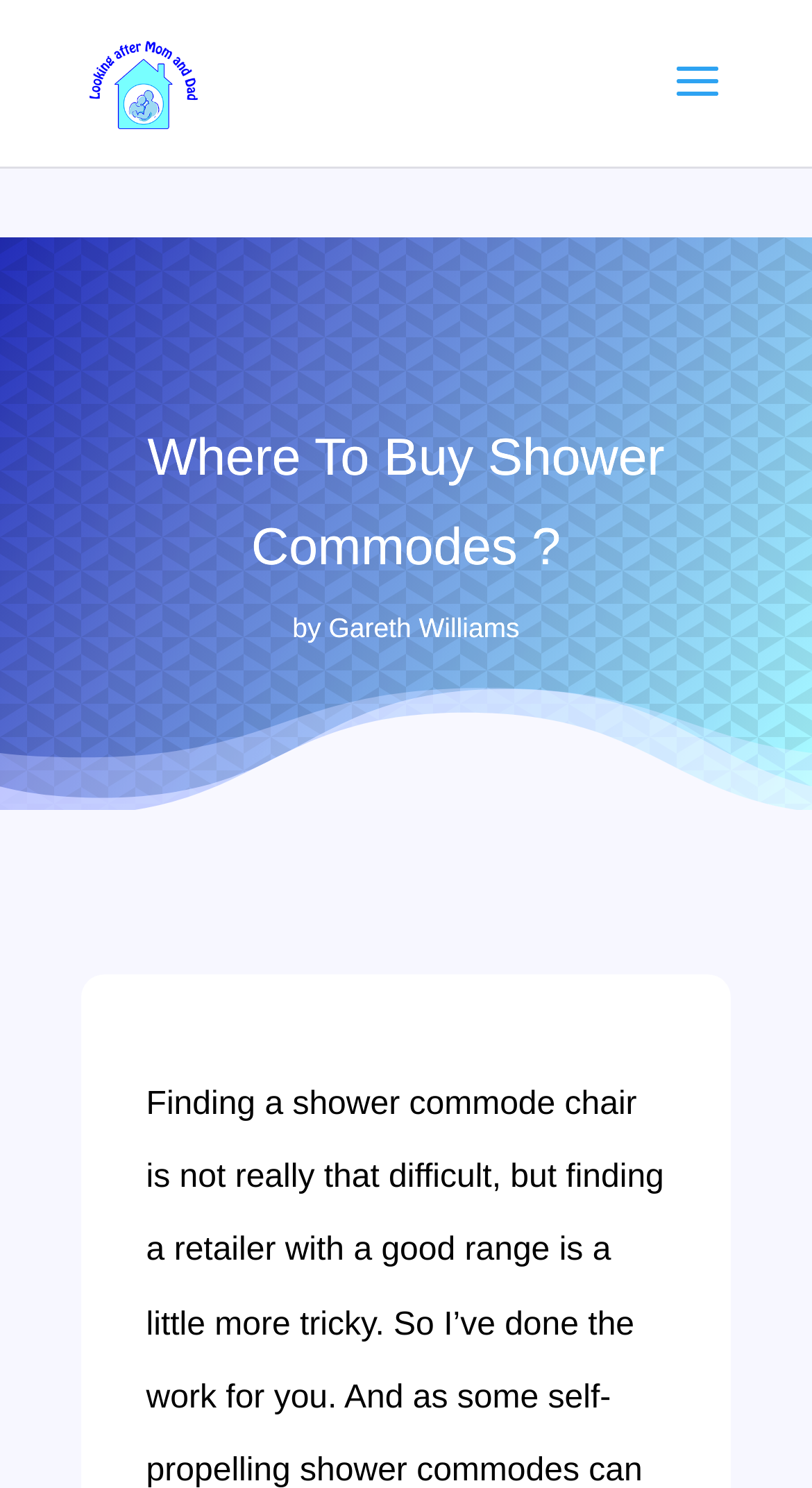Locate the bounding box of the UI element defined by this description: "alt="Looking after mom and dad"". The coordinates should be given as four float numbers between 0 and 1, formatted as [left, top, right, bottom].

[0.111, 0.044, 0.245, 0.067]